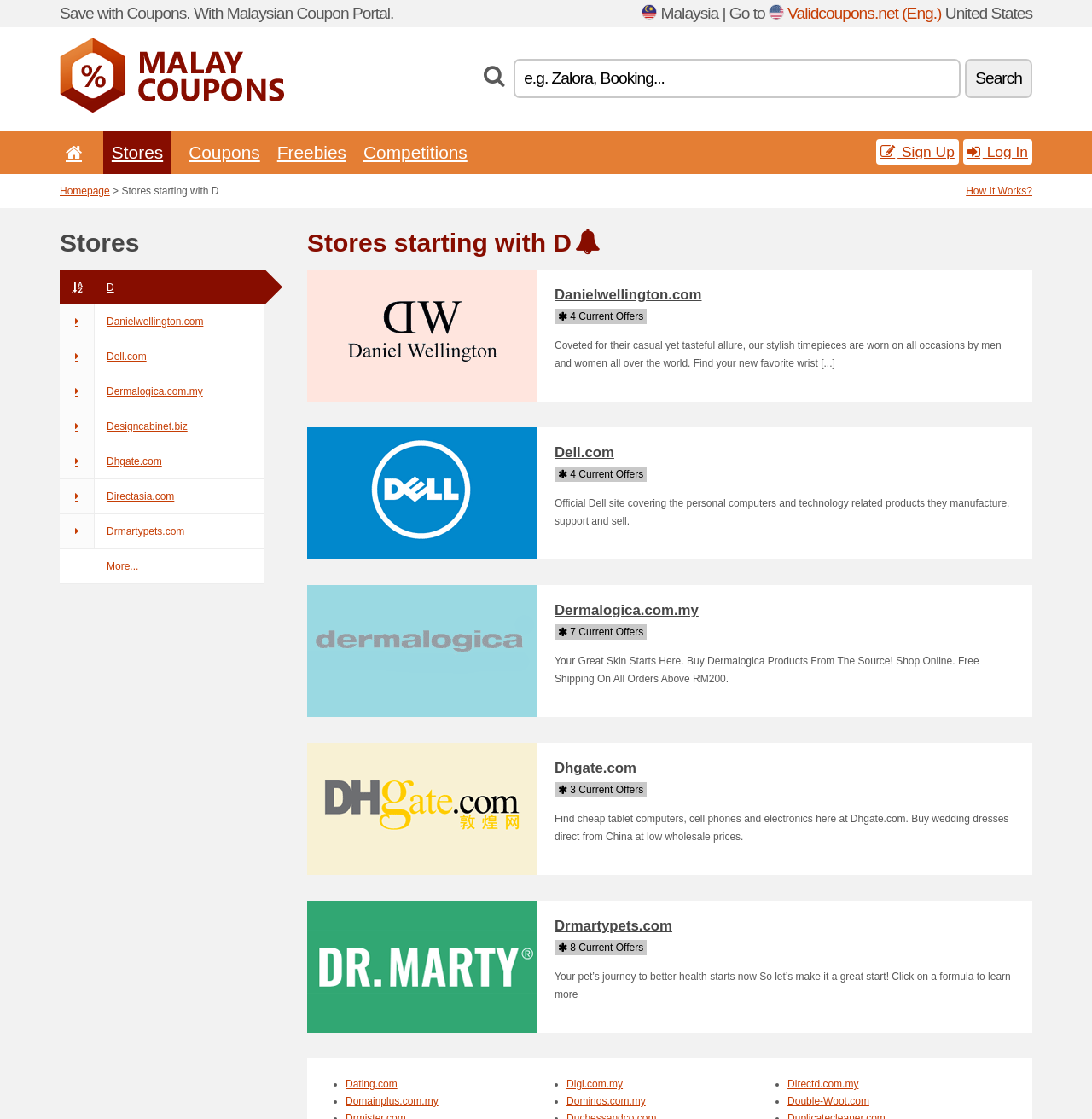Based on the provided description, "Sign Up", find the bounding box of the corresponding UI element in the screenshot.

[0.802, 0.124, 0.878, 0.147]